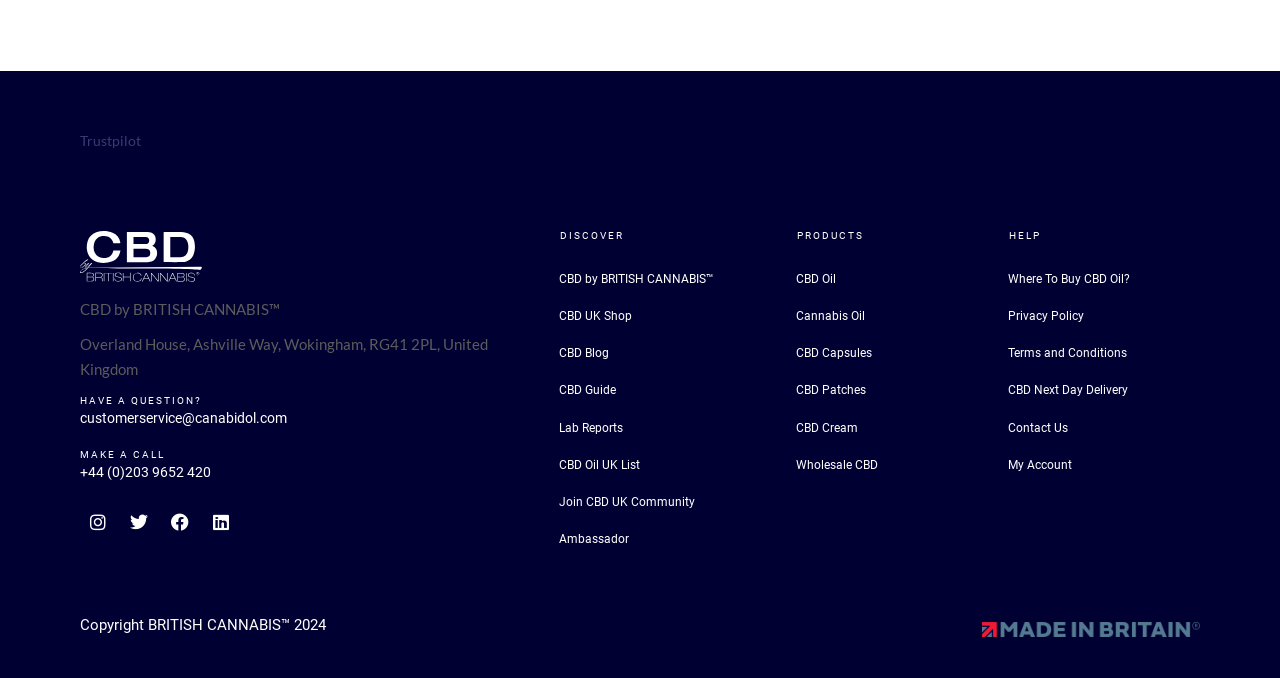Locate the bounding box coordinates for the element described below: "Twitter". The coordinates must be four float values between 0 and 1, formatted as [left, top, right, bottom].

[0.095, 0.744, 0.123, 0.797]